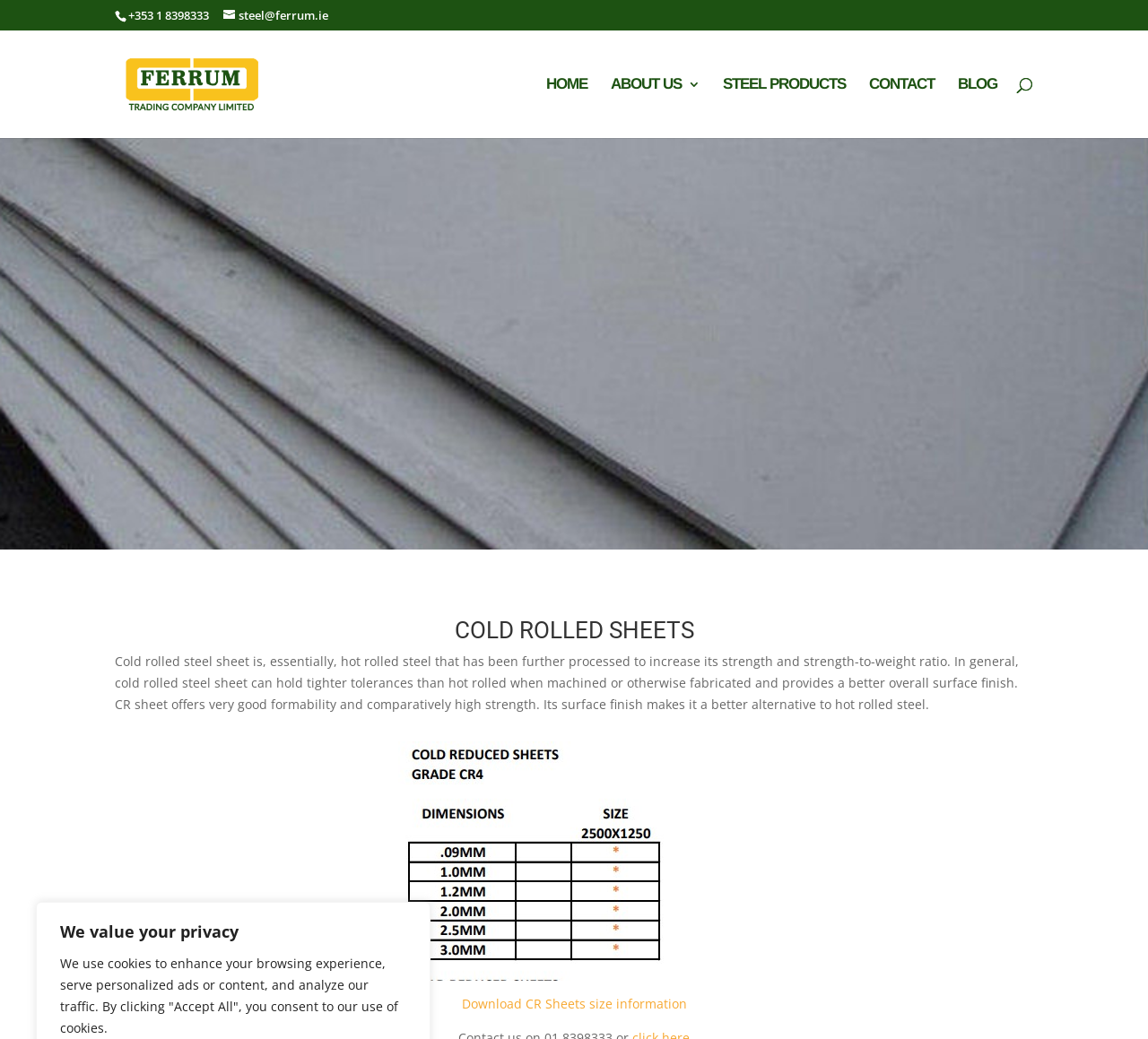Indicate the bounding box coordinates of the element that must be clicked to execute the instruction: "Call the phone number". The coordinates should be given as four float numbers between 0 and 1, i.e., [left, top, right, bottom].

[0.112, 0.007, 0.182, 0.022]